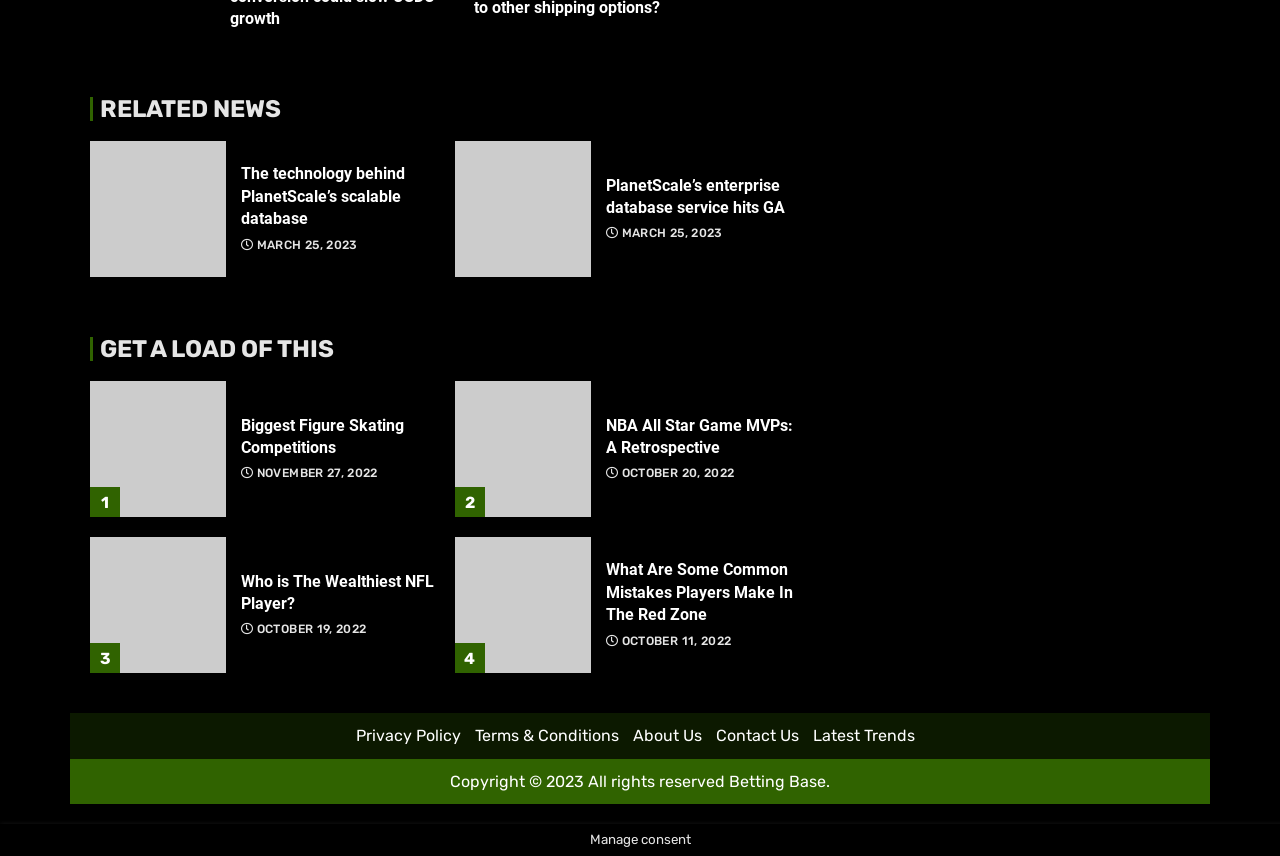Find the bounding box coordinates of the element to click in order to complete this instruction: "Check the Privacy Policy". The bounding box coordinates must be four float numbers between 0 and 1, denoted as [left, top, right, bottom].

[0.278, 0.848, 0.36, 0.87]